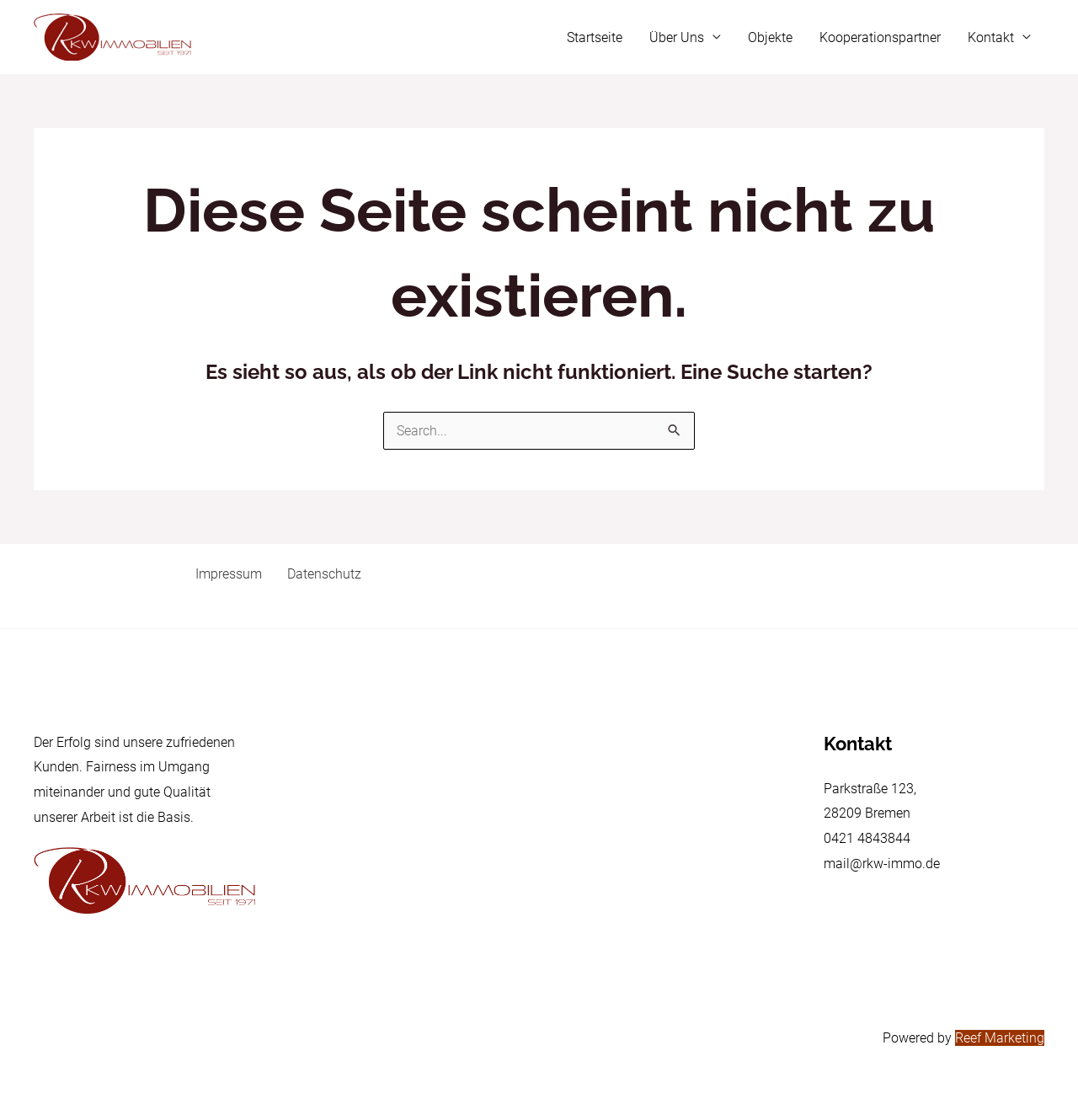Reply to the question with a brief word or phrase: What is the purpose of the search box?

To search for something